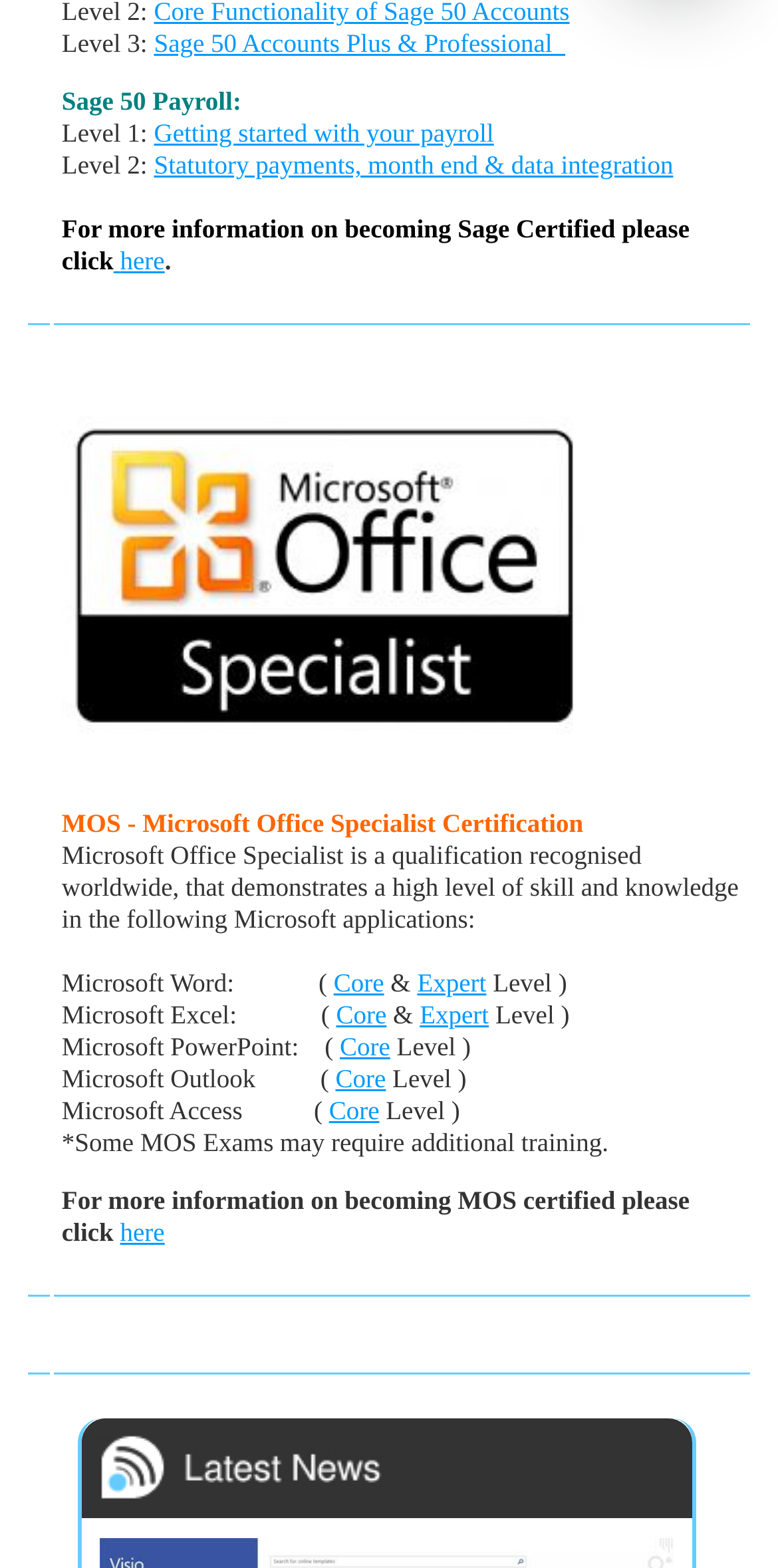Respond to the question below with a single word or phrase:
How many Microsoft applications are mentioned for MOS certification?

5